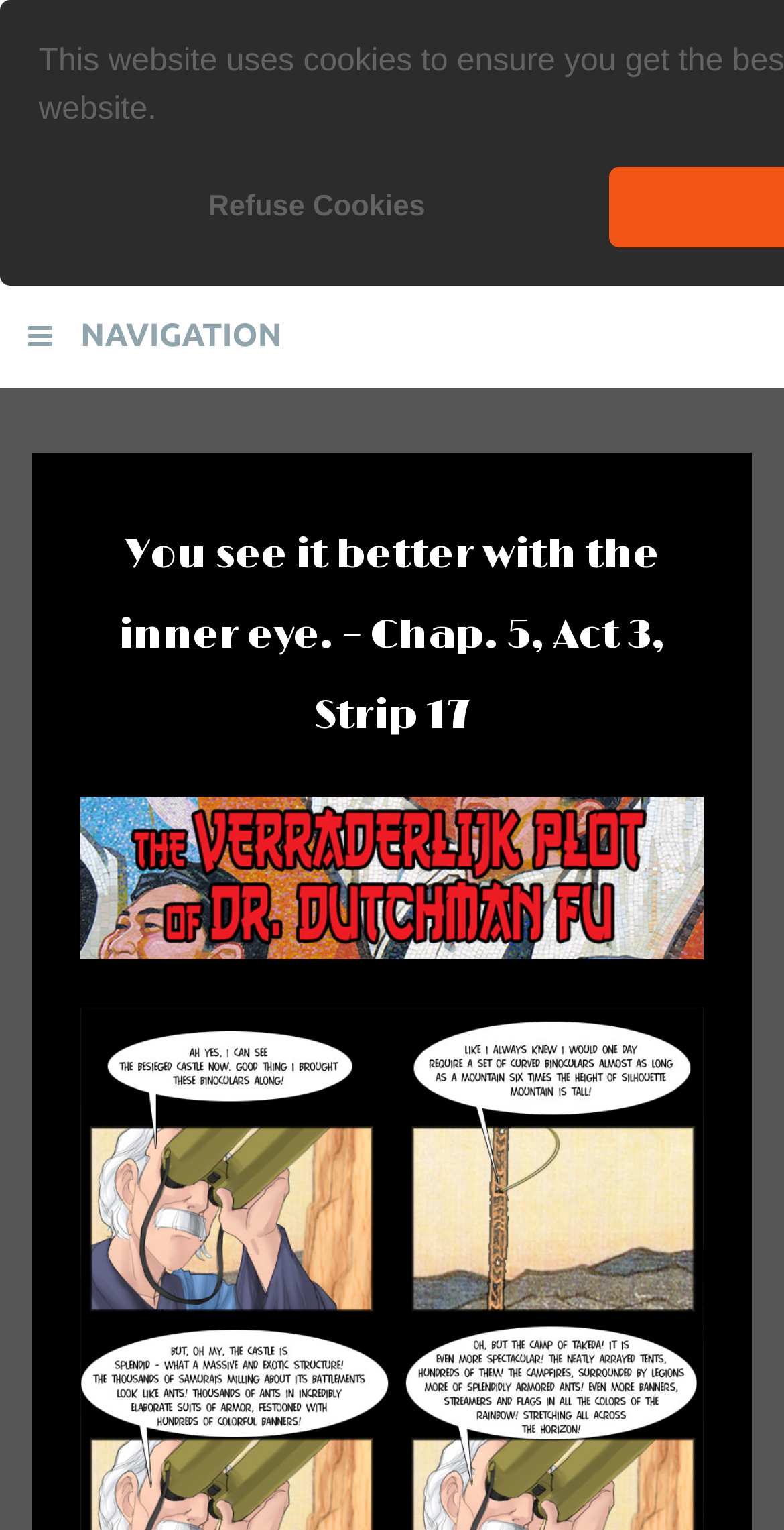Please provide a comprehensive response to the question based on the details in the image: What is the text above the comic title?

I inferred this answer by looking at the StaticText element with the text 'PROUDLY PRESENTS:' which is located above the comic title.